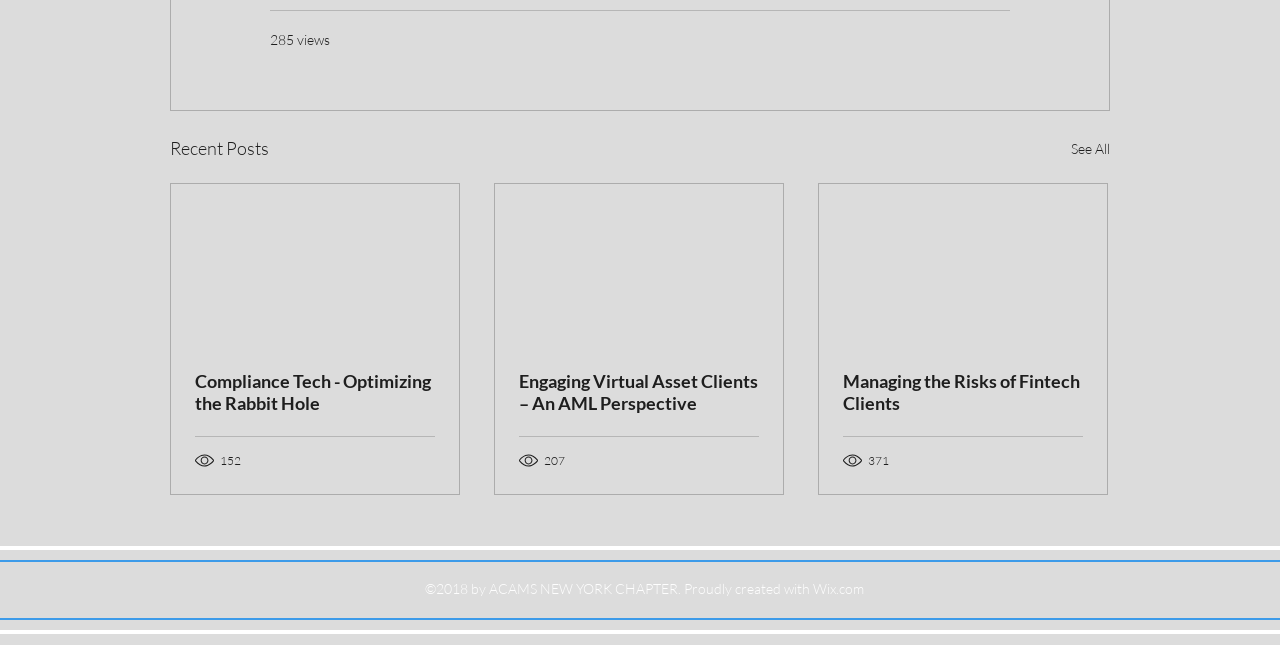What is the purpose of the 'See All' link?
Please use the visual content to give a single word or phrase answer.

To view more posts